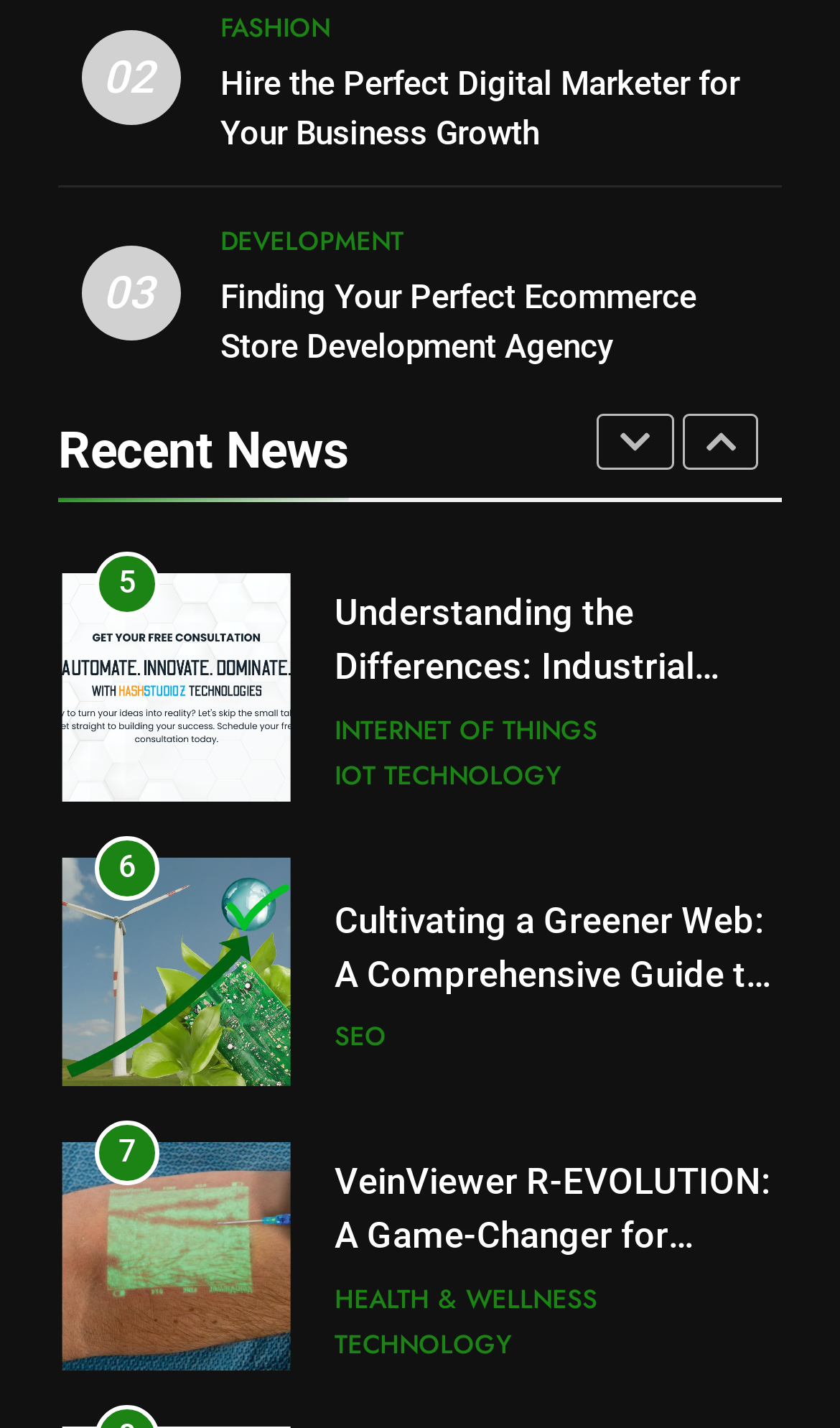Provide the bounding box for the UI element matching this description: "Academic Writing".

[0.398, 0.81, 0.69, 0.837]